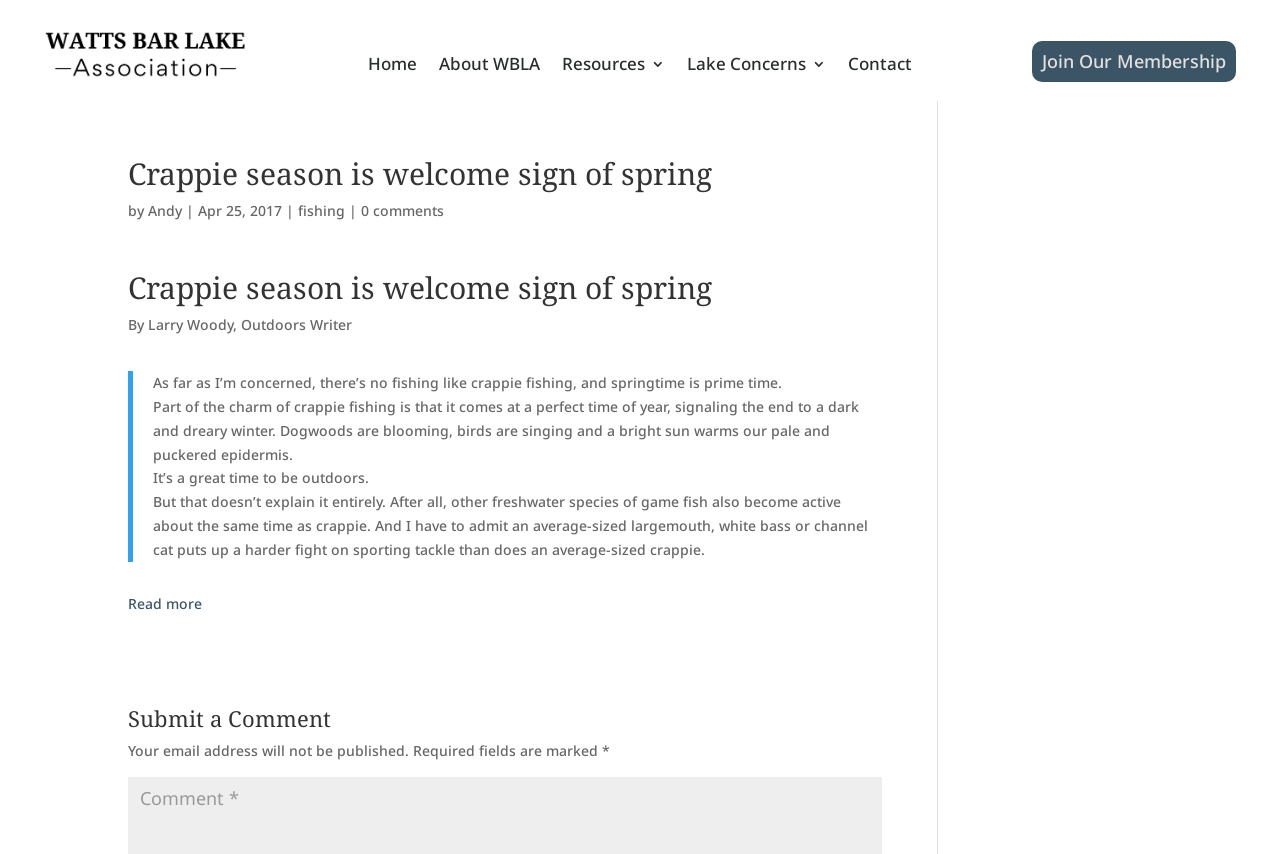Please locate the clickable area by providing the bounding box coordinates to follow this instruction: "Click on the link 'Beauty'".

None